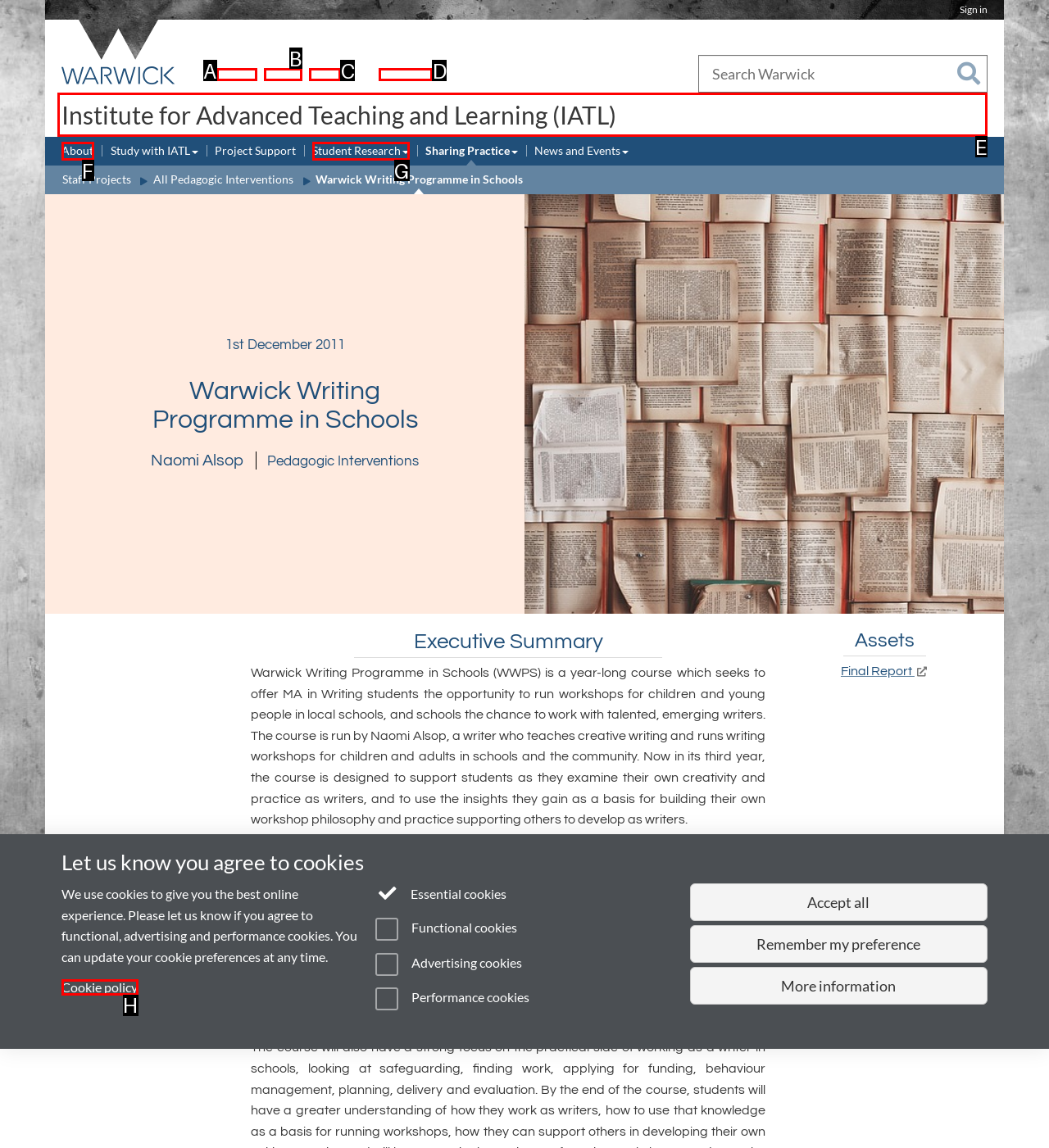Point out the correct UI element to click to carry out this instruction: go to Home page
Answer with the letter of the chosen option from the provided choices directly.

None